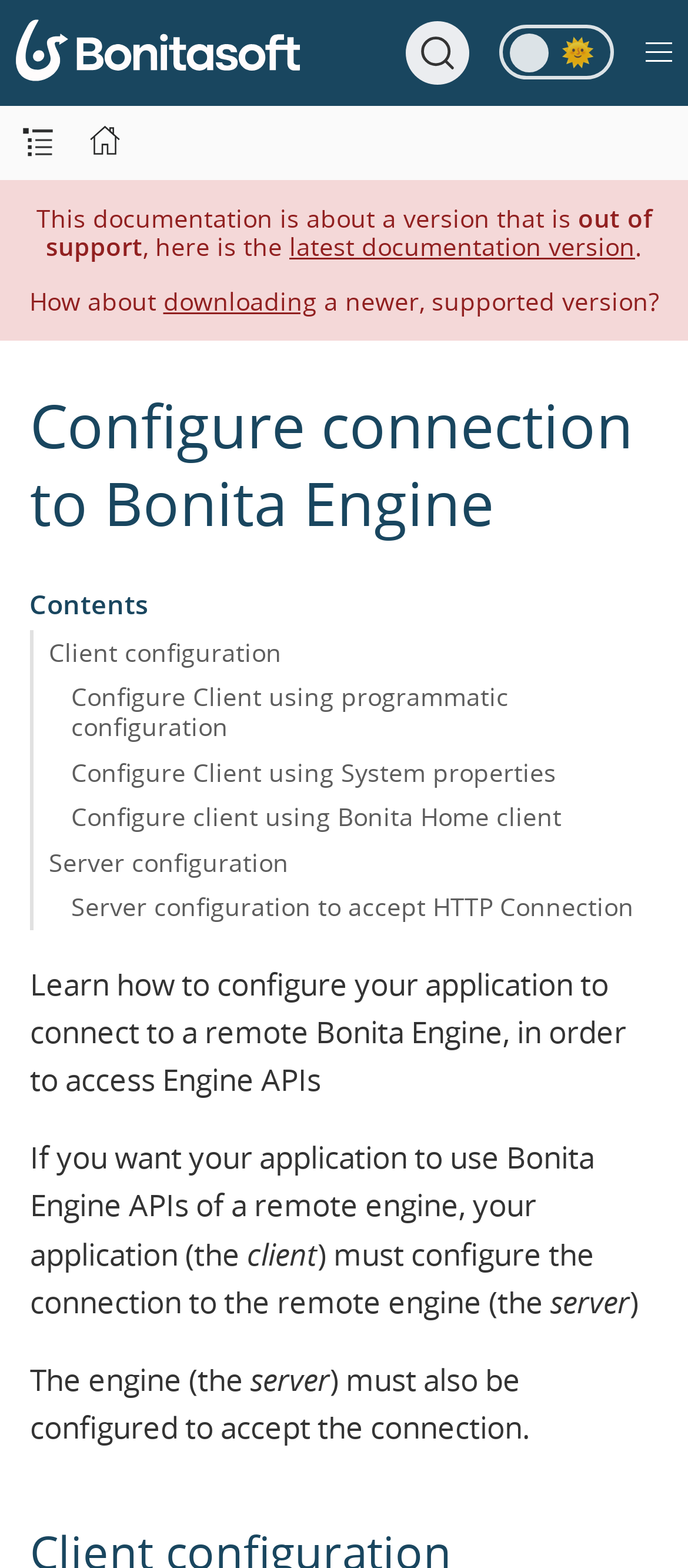Specify the bounding box coordinates of the element's area that should be clicked to execute the given instruction: "Search". The coordinates should be four float numbers between 0 and 1, i.e., [left, top, right, bottom].

[0.59, 0.013, 0.682, 0.054]